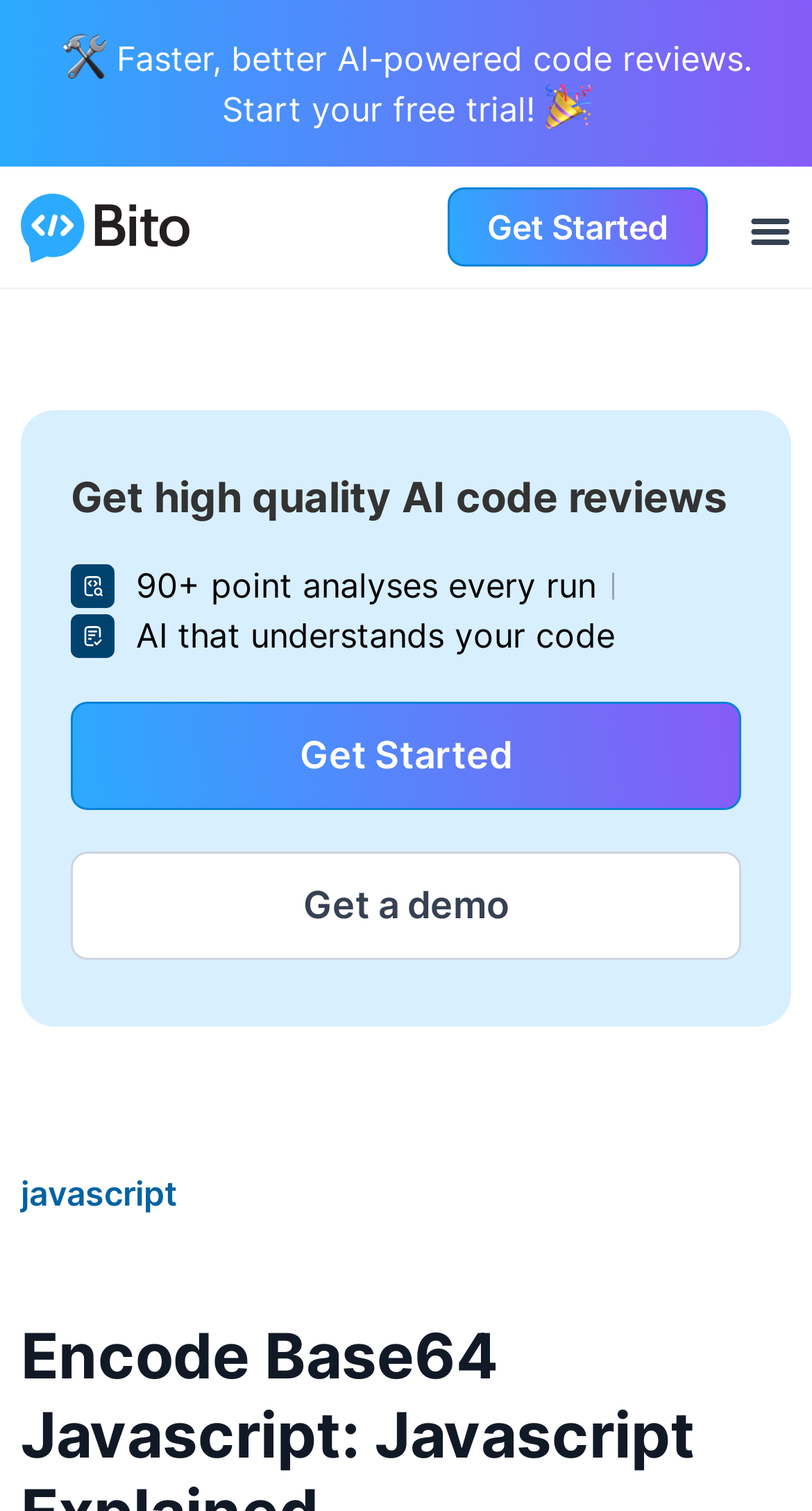Review the image closely and give a comprehensive answer to the question: How many sections are there in the navigation menu?

The navigation menu has a button 'Menu Toggle' at [0.923, 0.14, 0.974, 0.167], which suggests that there is only one section in the menu. The menu is not expanded, so I cannot see the contents of the menu, but based on the button, I can infer that there is only one section.